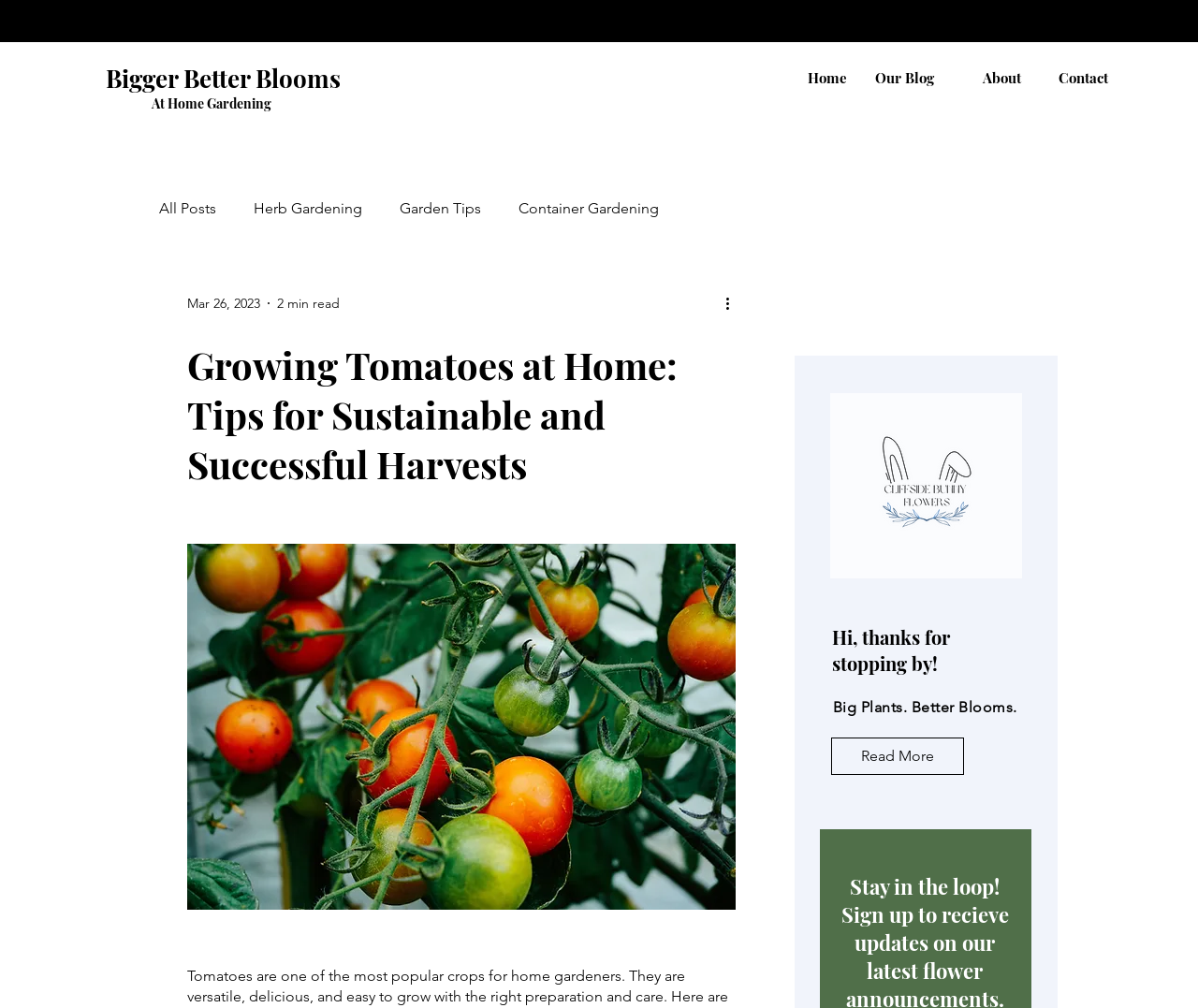Find the bounding box coordinates of the element to click in order to complete this instruction: "Click on the 'Read More' button". The bounding box coordinates must be four float numbers between 0 and 1, denoted as [left, top, right, bottom].

[0.694, 0.732, 0.805, 0.769]